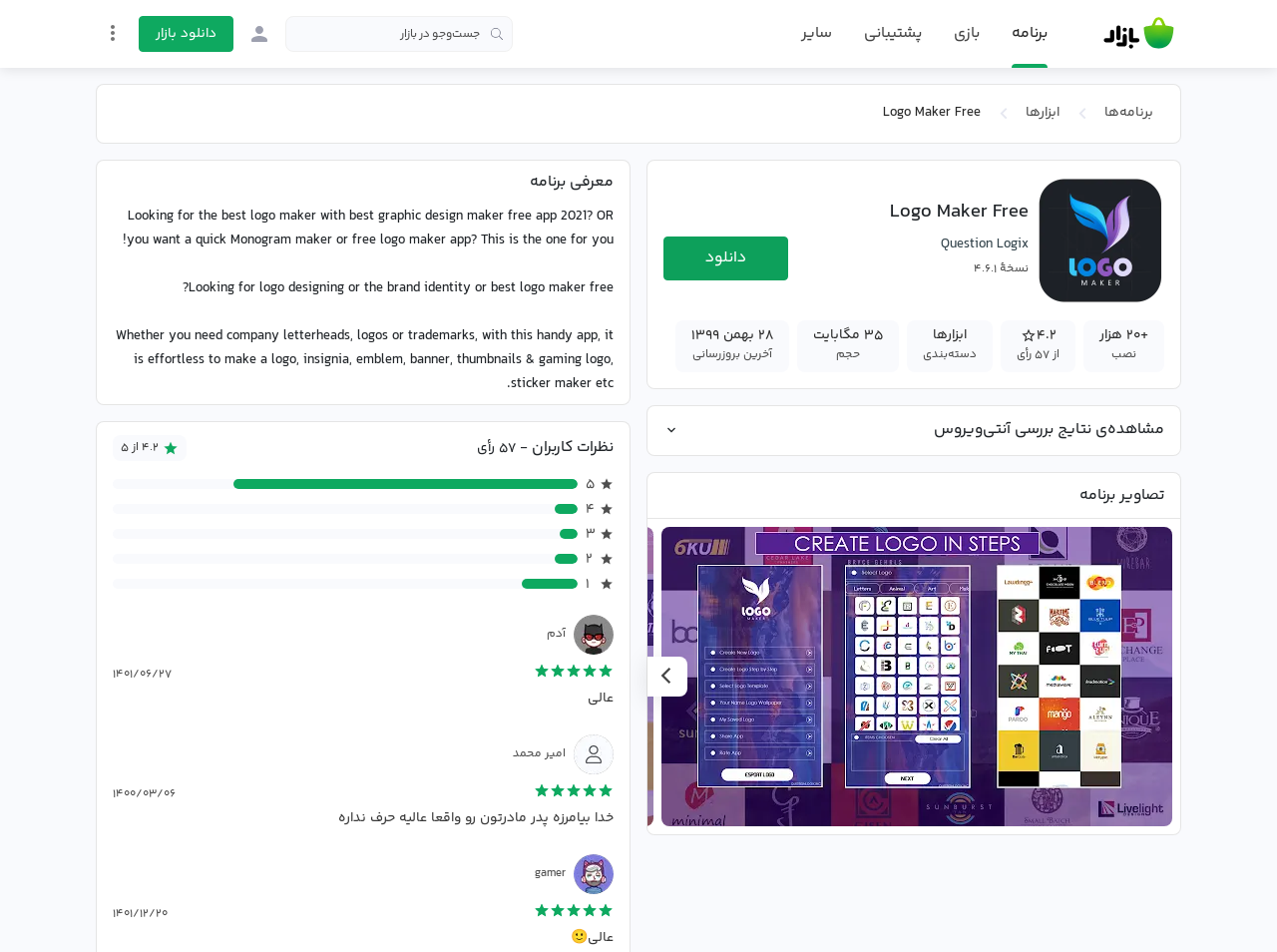Provide a one-word or one-phrase answer to the question:
What is the rating of the app?

4.2 out of 5